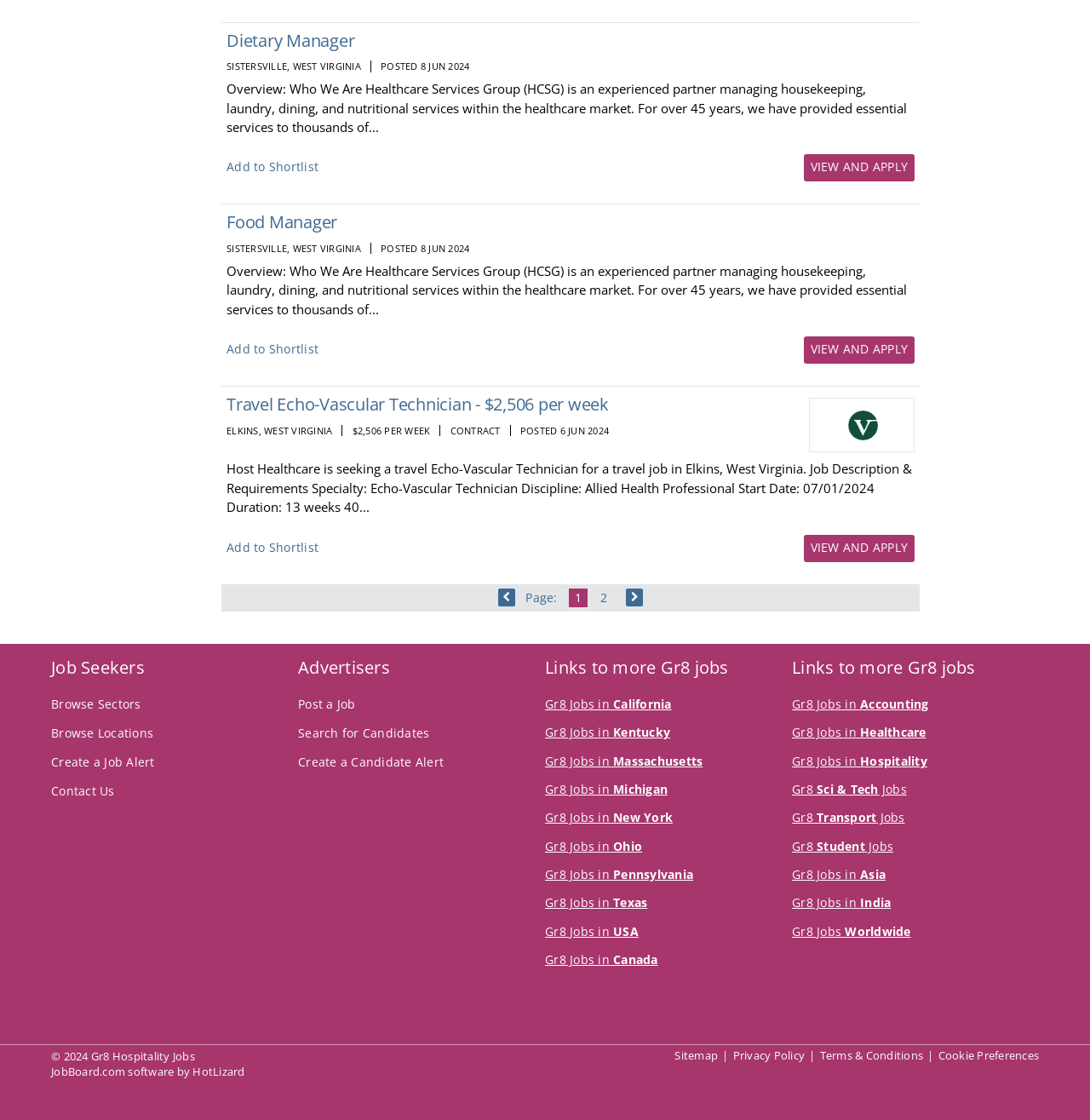Please identify the bounding box coordinates of the element's region that needs to be clicked to fulfill the following instruction: "Contact us". The bounding box coordinates should consist of four float numbers between 0 and 1, i.e., [left, top, right, bottom].

[0.047, 0.697, 0.105, 0.716]